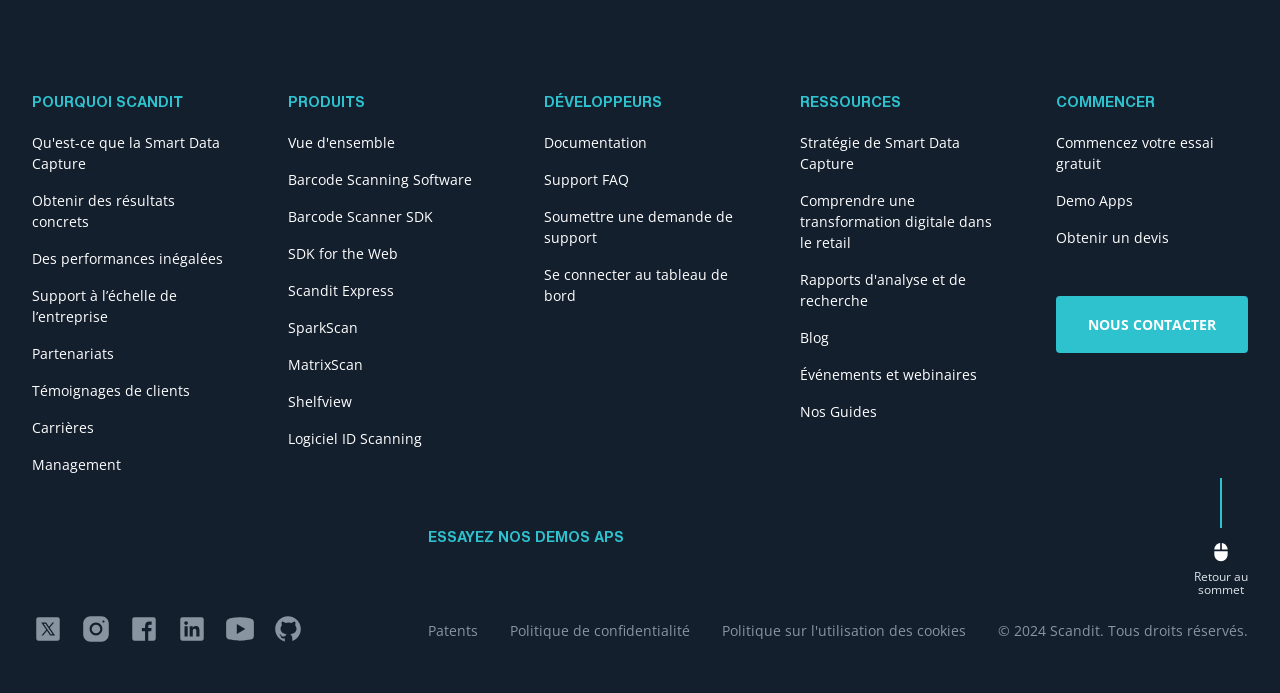Based on the element description Soumettre une demande de support, identify the bounding box coordinates for the UI element. The coordinates should be in the format (top-left x, top-left y, bottom-right x, bottom-right y) and within the 0 to 1 range.

[0.425, 0.297, 0.575, 0.358]